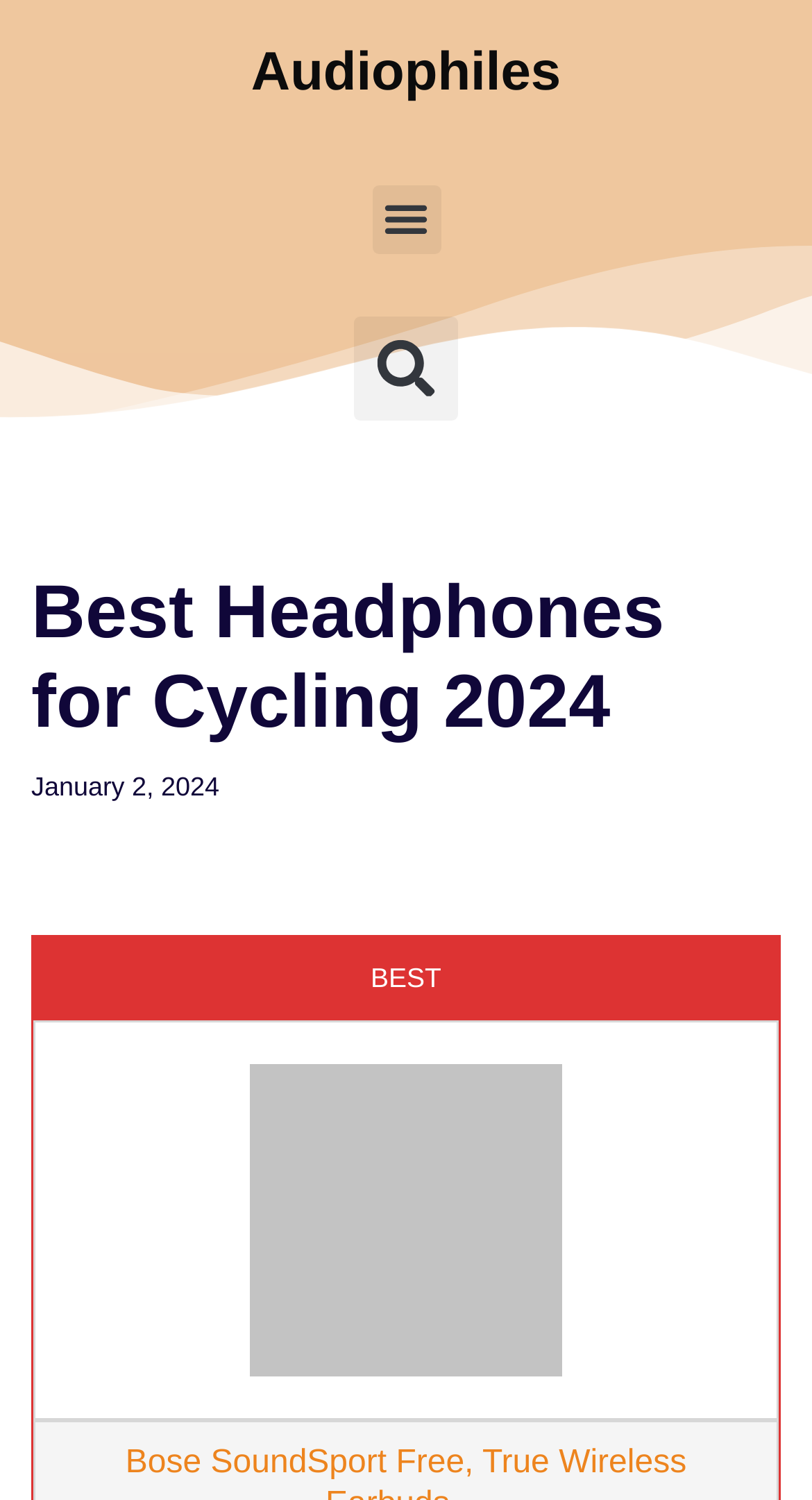Given the description of the UI element: "Skip to content", predict the bounding box coordinates in the form of [left, top, right, bottom], with each value being a float between 0 and 1.

[0.0, 0.044, 0.077, 0.072]